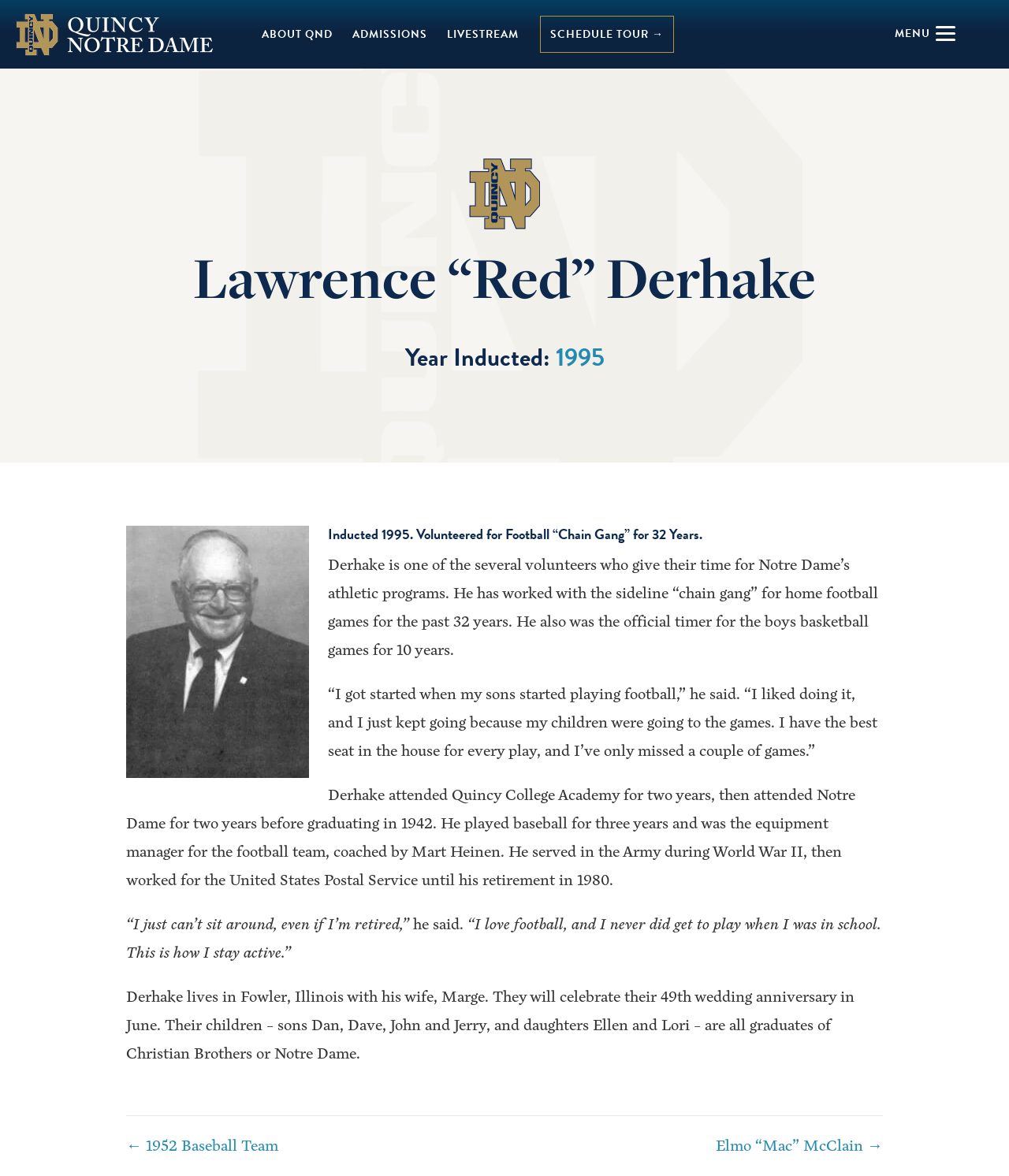How many children do Red Derhake and his wife have?
Look at the screenshot and provide an in-depth answer.

I determined the answer by reading the StaticText element with the text 'Their children – sons Dan, Dave, John and Jerry, and daughters Ellen and Lori – are all graduates of Christian Brothers or Notre Dame.' which lists the names of Red Derhake's children.